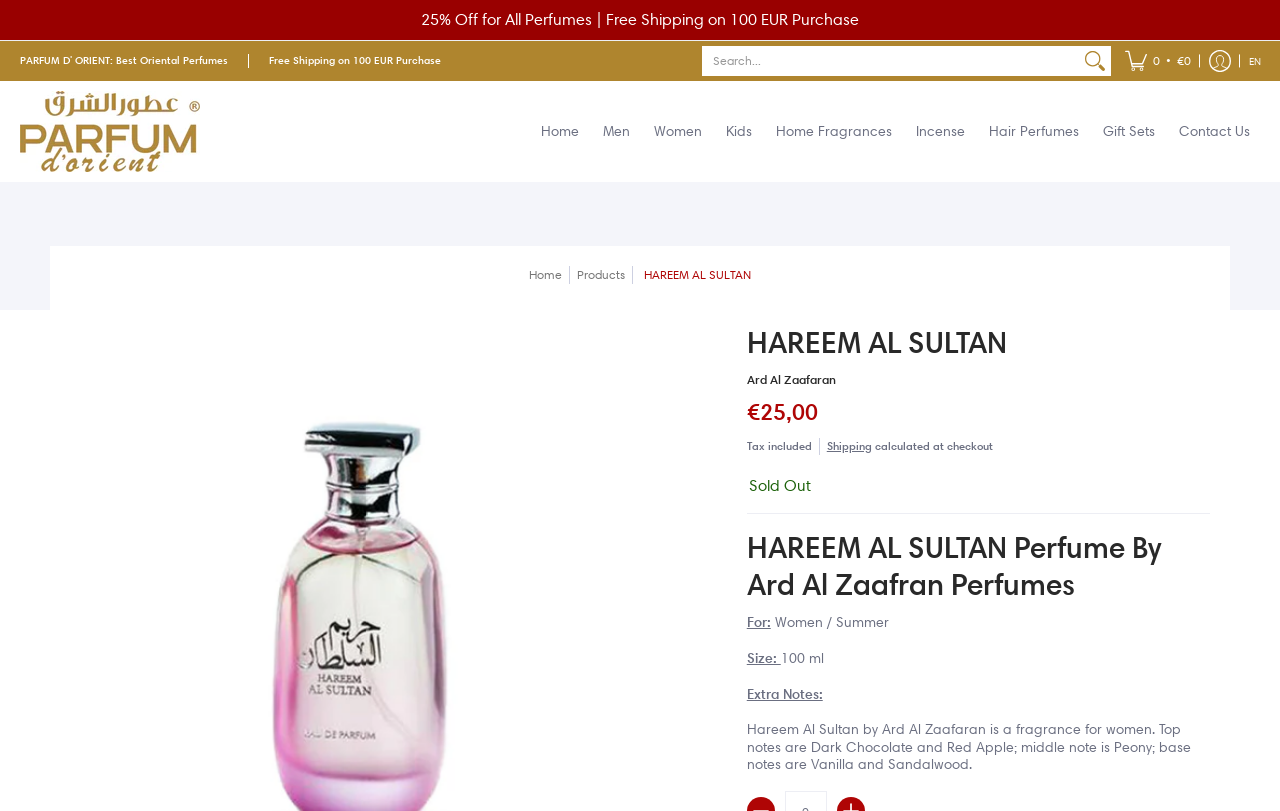What is the price of the HAREEM AL SULTAN perfume?
Based on the image, give a one-word or short phrase answer.

€25,00